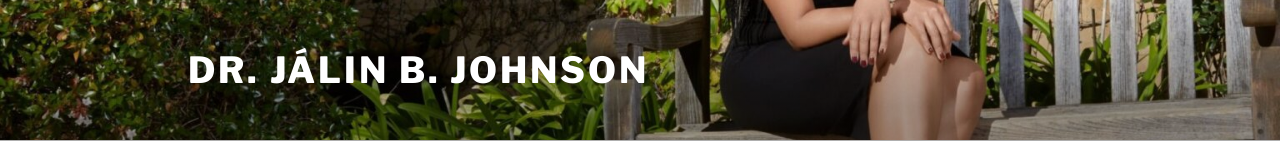Create a detailed narrative that captures the essence of the image.

The image prominently features the name "Dr. Jálin B. Johnson," displayed in large, bold letters against a serene backdrop that includes lush greenery and a rustic wooden bench. This setting conveys a sense of professionalism and warmth, reflecting Dr. Johnson's role as an influential academic and mentor. The use of natural elements in the composition suggests an approachable demeanor, complementing her dedication to education and outreach in the university community. The image serves as a visual representation of Dr. Johnson's commitment to fostering relationships within her field.